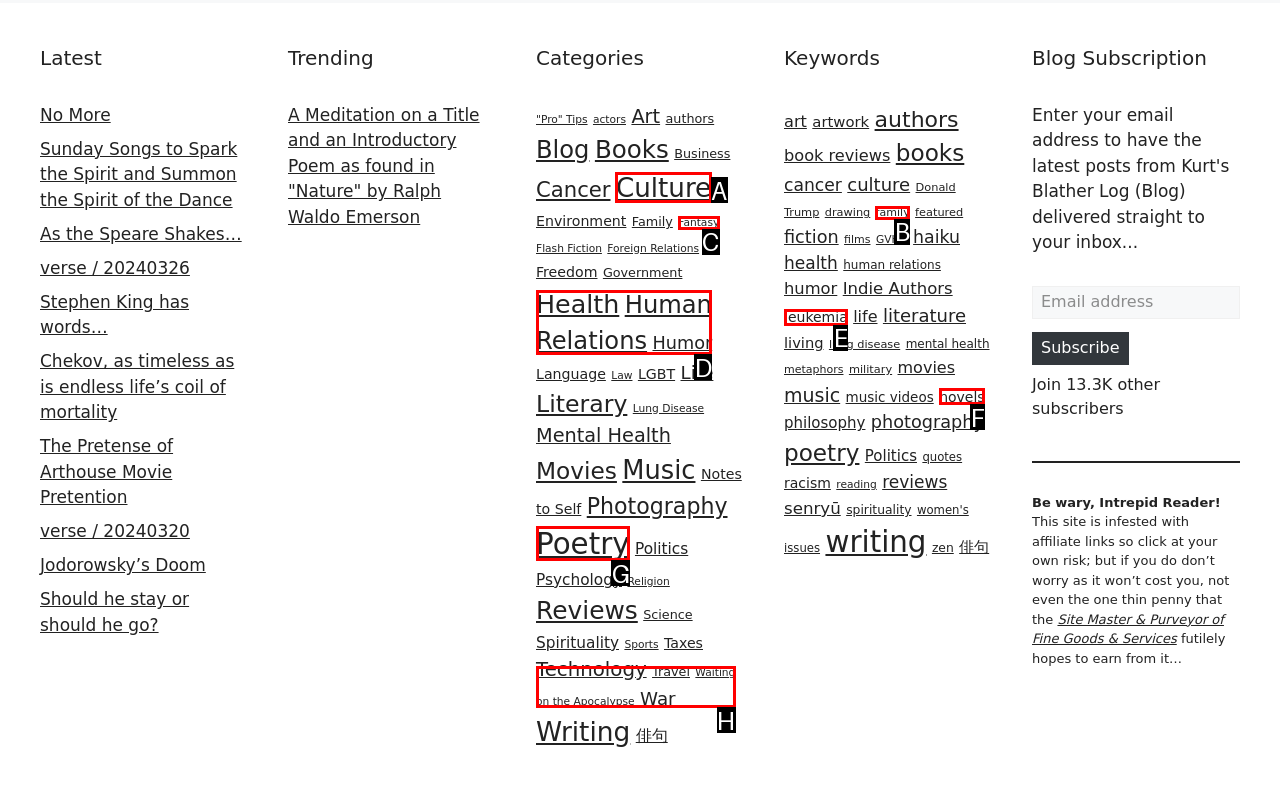Tell me which one HTML element I should click to complete the following task: Explore the 'Poetry' category Answer with the option's letter from the given choices directly.

G